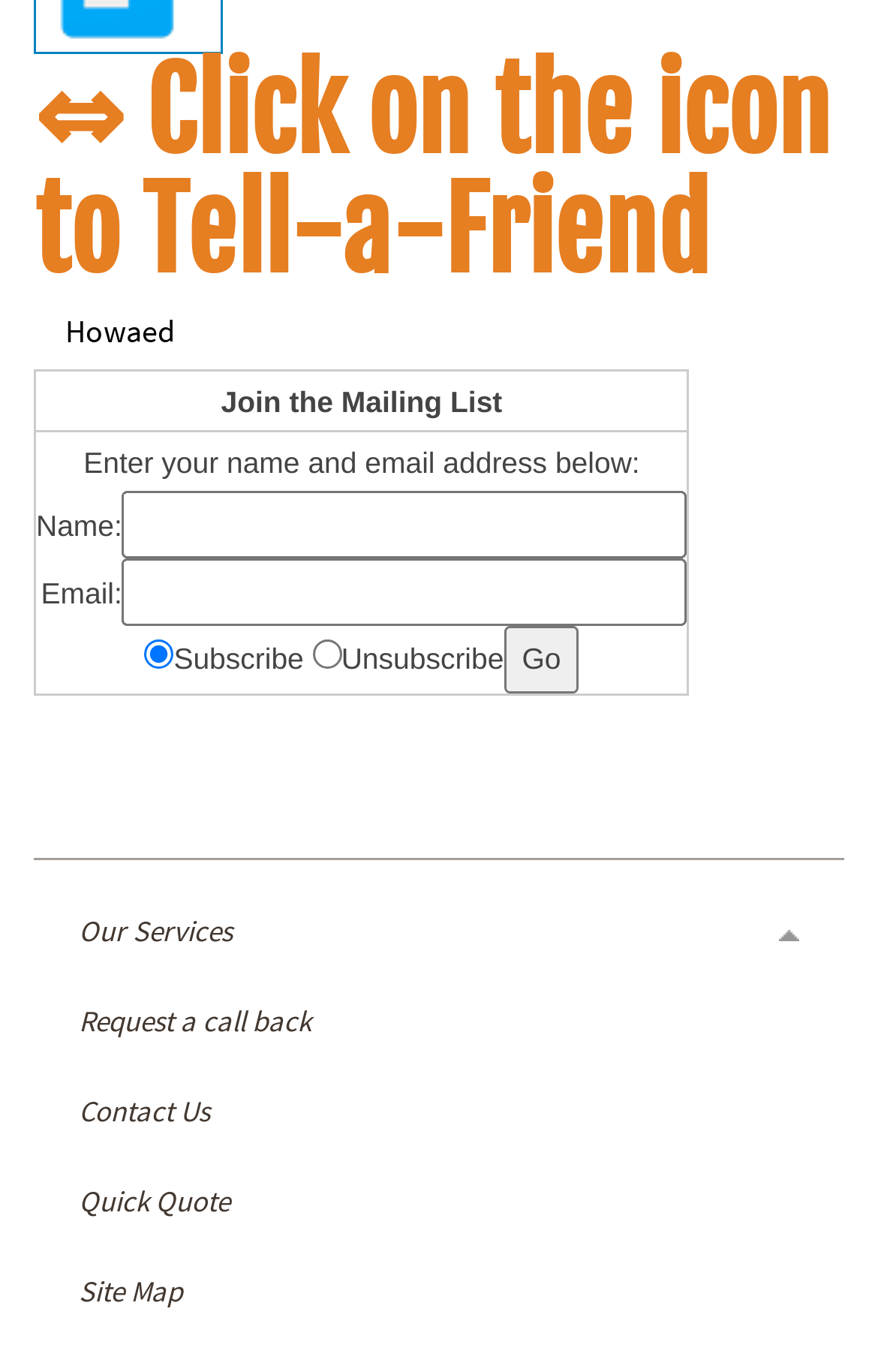Provide the bounding box coordinates of the HTML element this sentence describes: "aria-label="Tweet"". The bounding box coordinates consist of four float numbers between 0 and 1, i.e., [left, top, right, bottom].

None